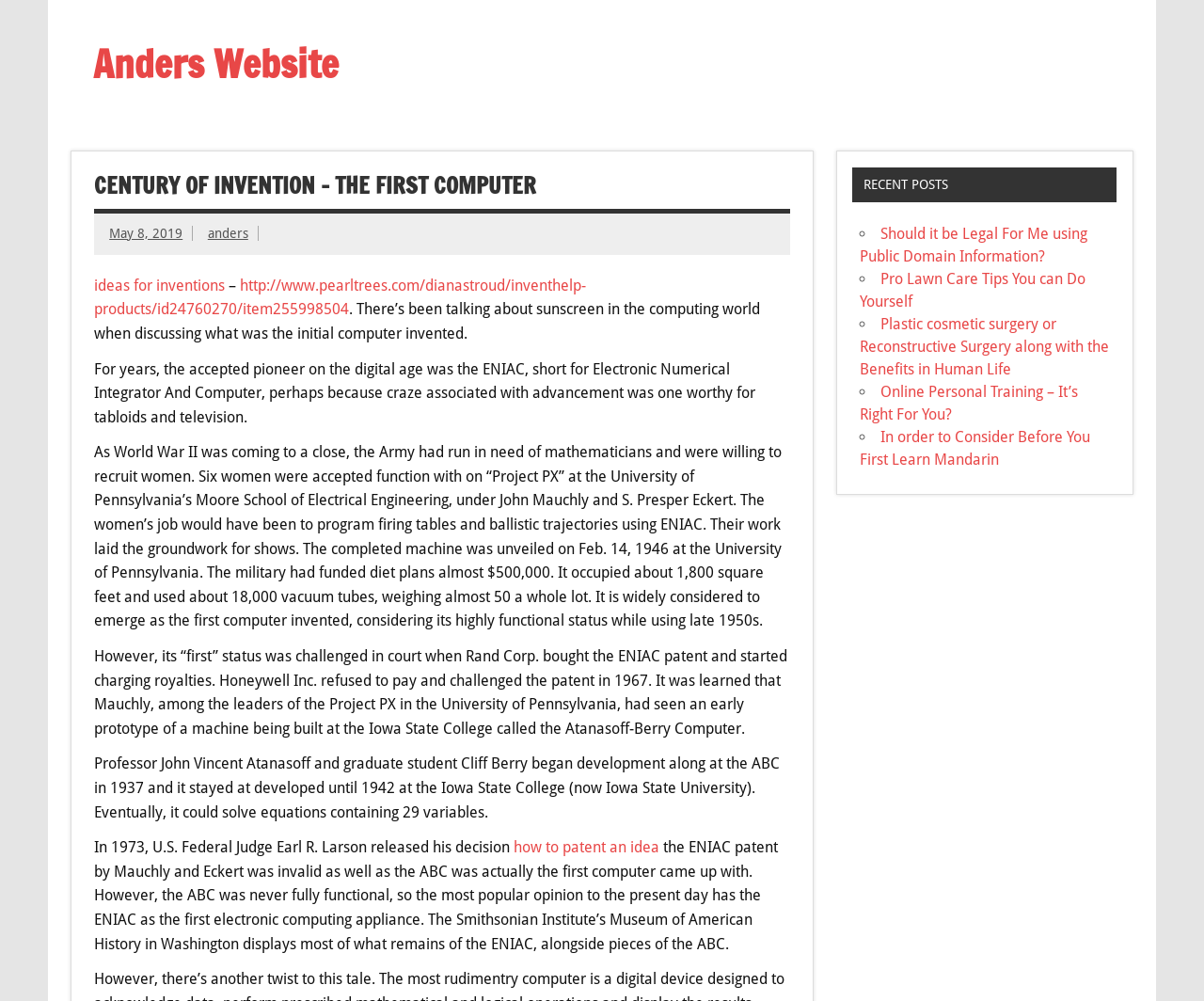What is the date of the latest article?
Using the information presented in the image, please offer a detailed response to the question.

The date of the latest article can be found below the title of the webpage, where it says 'May 8, 2019'. This is the date when the article was published.